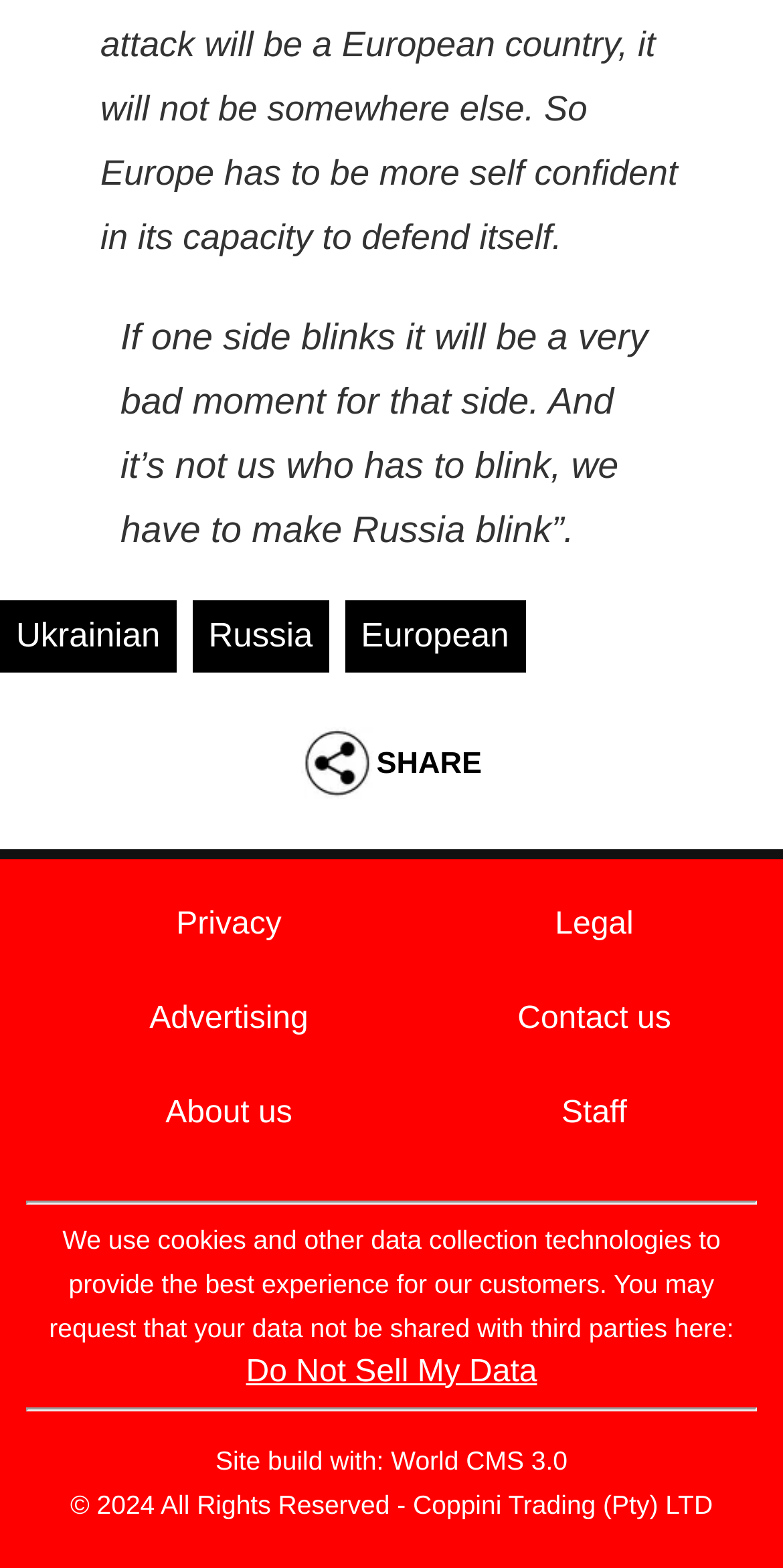Locate the bounding box coordinates of the element's region that should be clicked to carry out the following instruction: "Click on Ukrainian". The coordinates need to be four float numbers between 0 and 1, i.e., [left, top, right, bottom].

[0.0, 0.382, 0.225, 0.428]